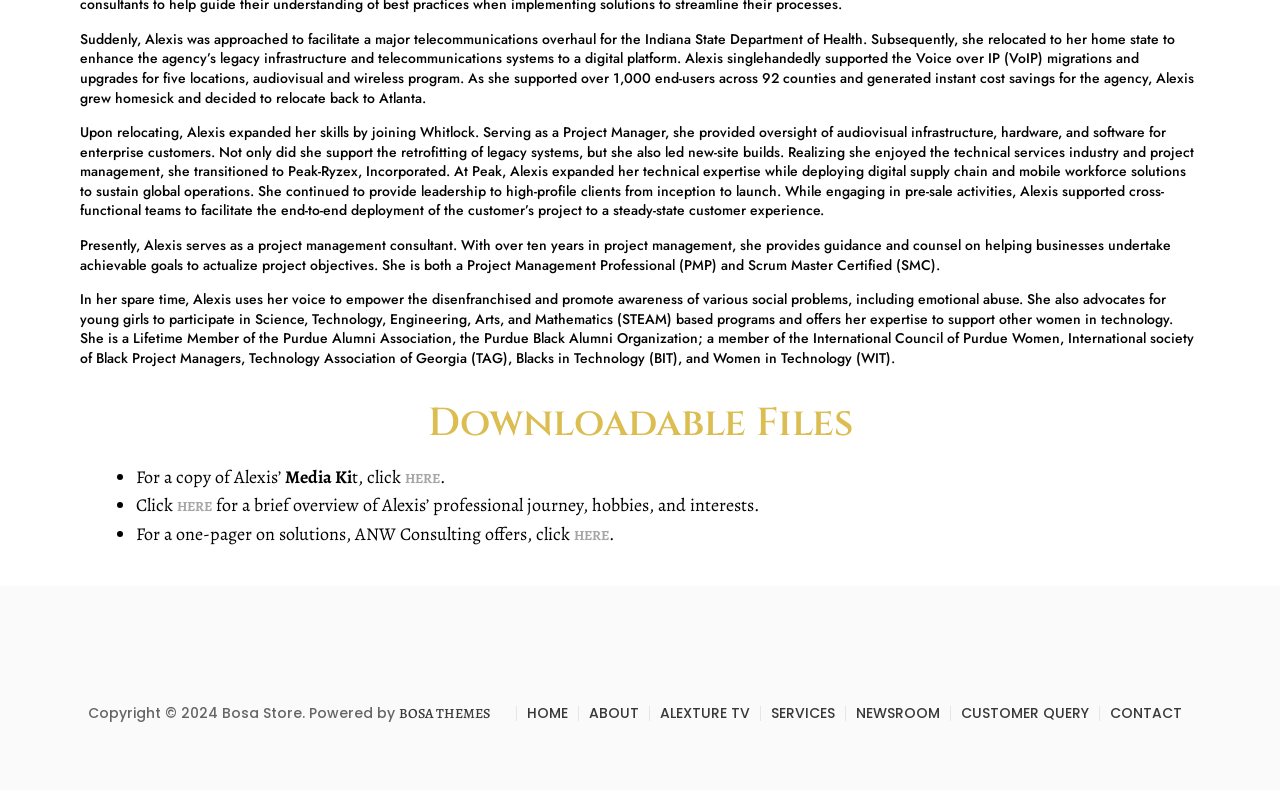Identify the bounding box coordinates of the HTML element based on this description: "ALEXTURE TV".

[0.516, 0.89, 0.586, 0.915]